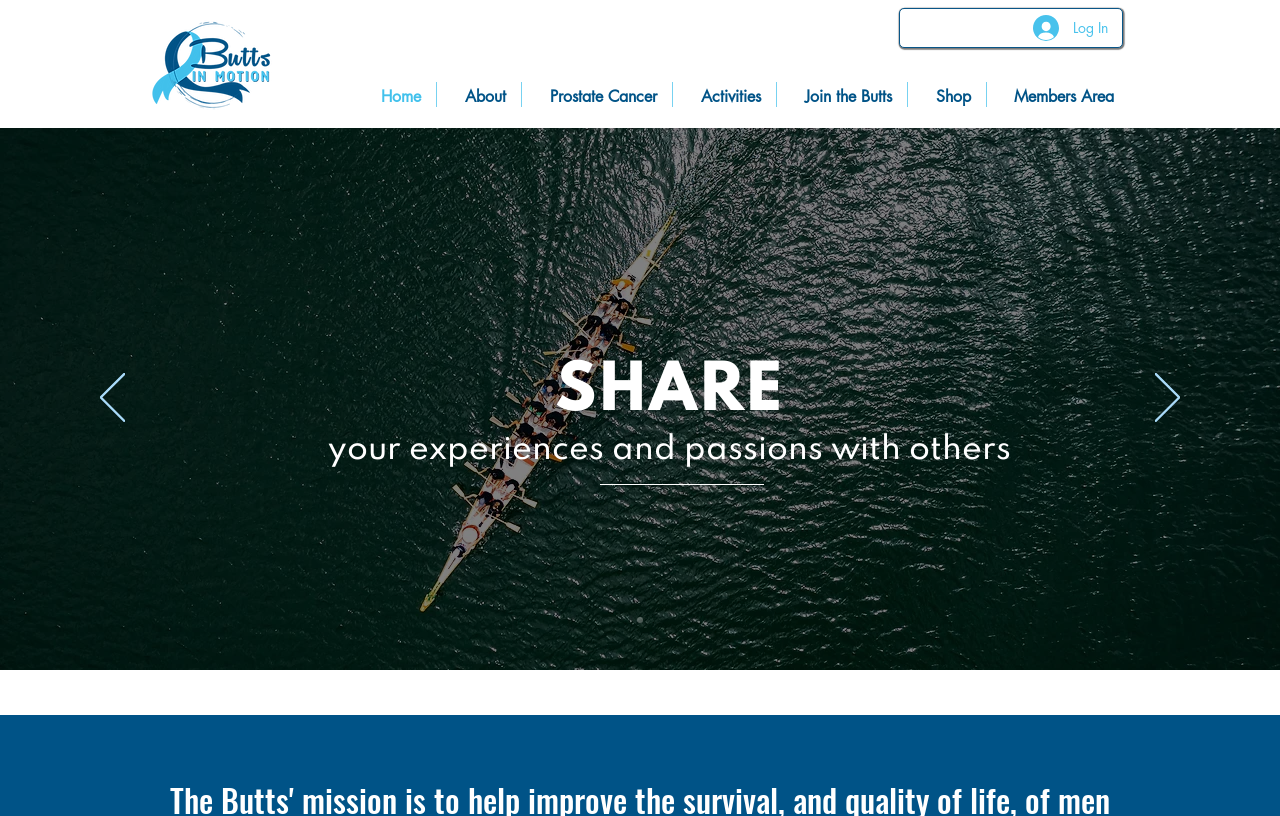Could you locate the bounding box coordinates for the section that should be clicked to accomplish this task: "Go to the Home page".

[0.276, 0.1, 0.341, 0.131]